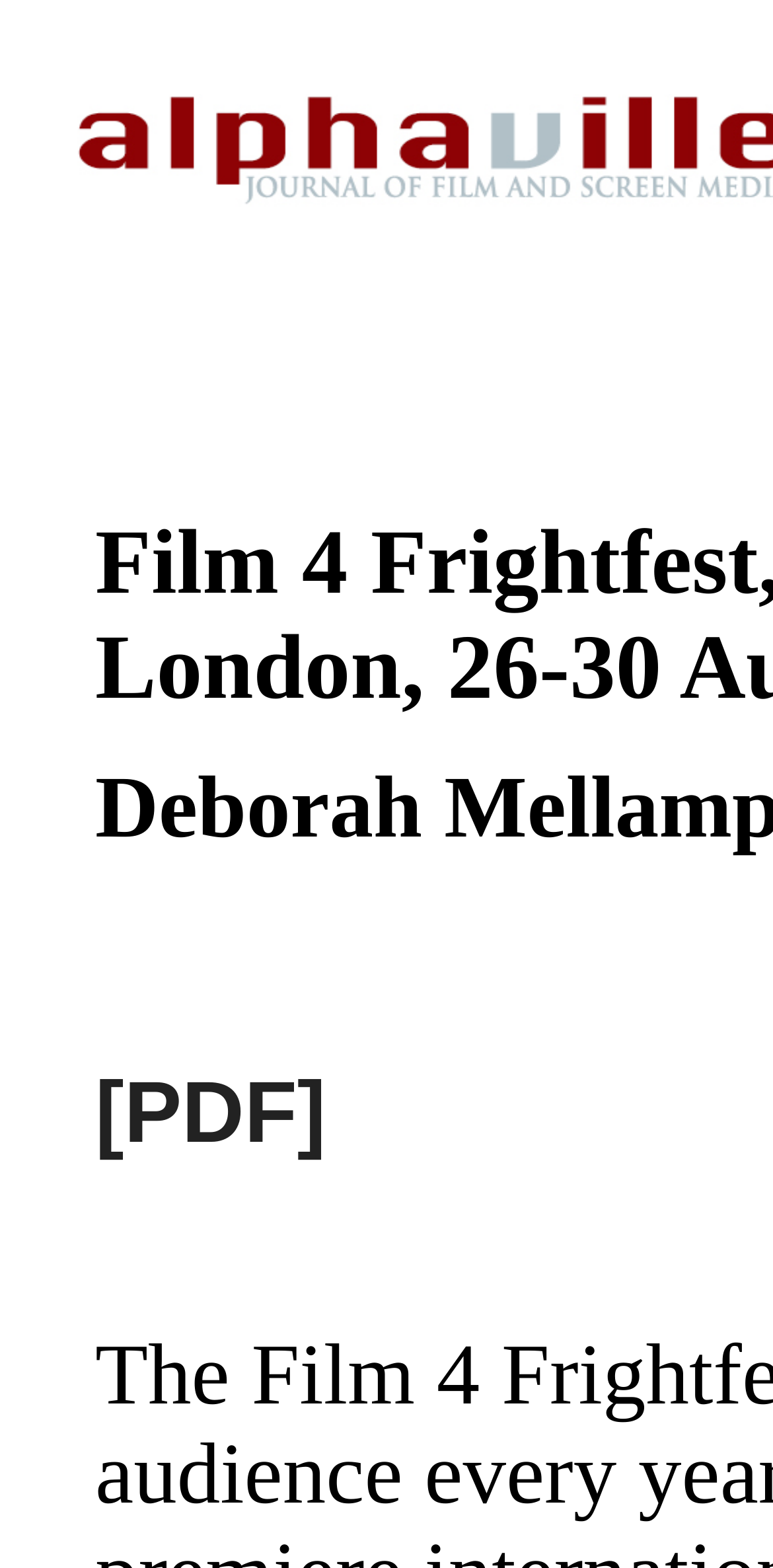Locate the bounding box of the user interface element based on this description: "[PDF]".

[0.123, 0.679, 0.422, 0.741]